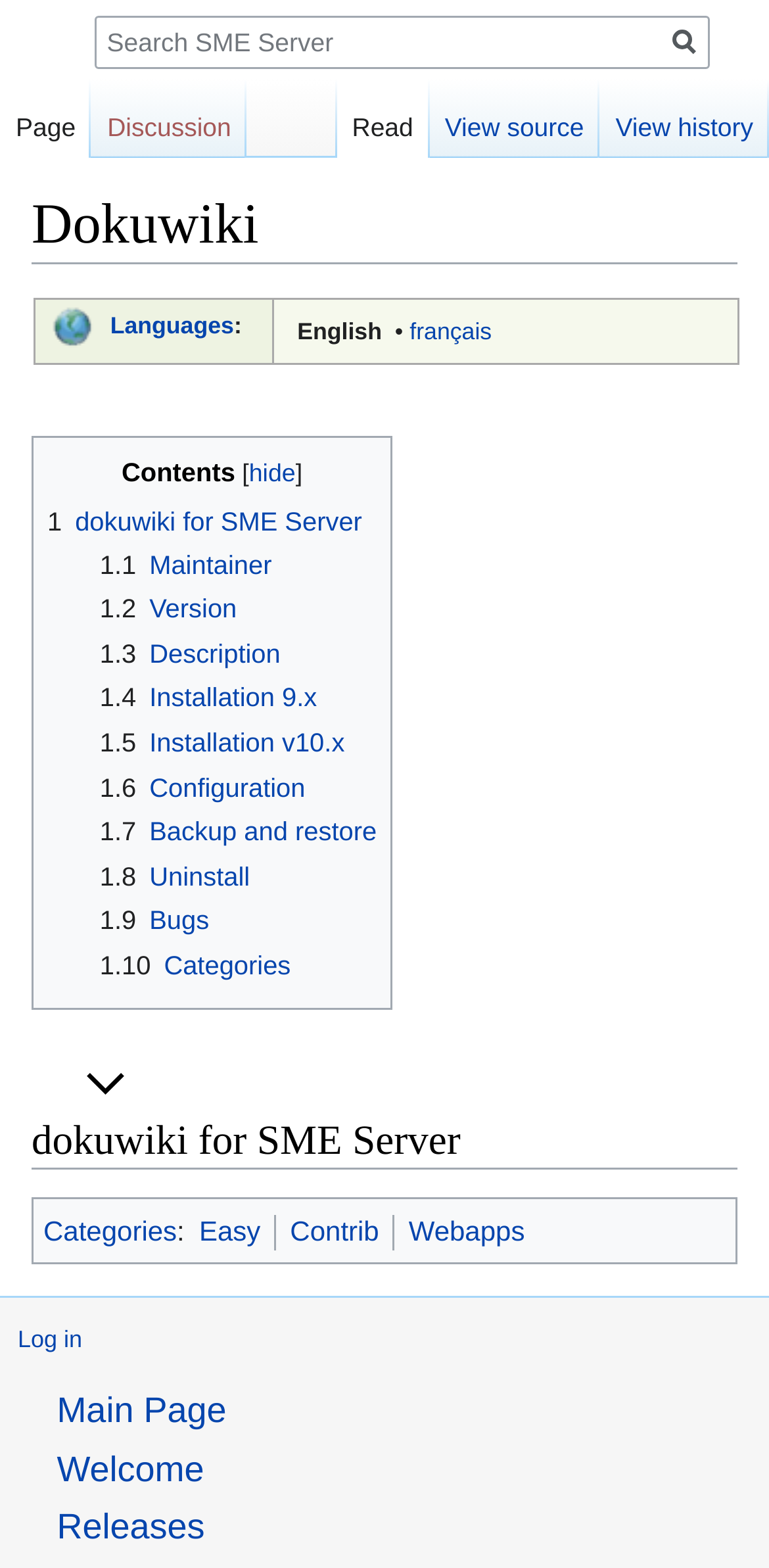Articulate a complete and detailed caption of the webpage elements.

The webpage is about Dokuwiki, a wiki software, specifically for SME Server. At the top, there is a main heading "Dokuwiki" followed by two links "Jump to navigation" and "Jump to search". Below this, there is a table with three grid cells. The first cell contains an image "Geographylogo.png" with a link to it. The second cell has a link to "Languages" and the third cell has links to "English" and "français".

On the left side, there is a navigation menu "Contents" with a button to hide or show it. The menu contains several links to different sections, including "Maintainer", "Version", "Description", "Installation", "Configuration", "Backup and restore", "Uninstall", "Bugs", and "Categories".

Below the navigation menu, there is a heading "dokuwiki for SME Server" with a button to expand or collapse the content. There are also links to "Categories", "Easy", "Contrib", and "Webapps" on the same level.

At the bottom of the page, there are three navigation menus: "Personal tools" with a link to "Log in", "Namespaces" with links to "Page" and "Discussion", and "Views" with links to "Read", "View source", and "View history". There is also a search bar at the top with a search box, a "Search" button, and a "Go" button. Additionally, there are links to "Main Page", "Welcome", and "Releases" at the bottom.